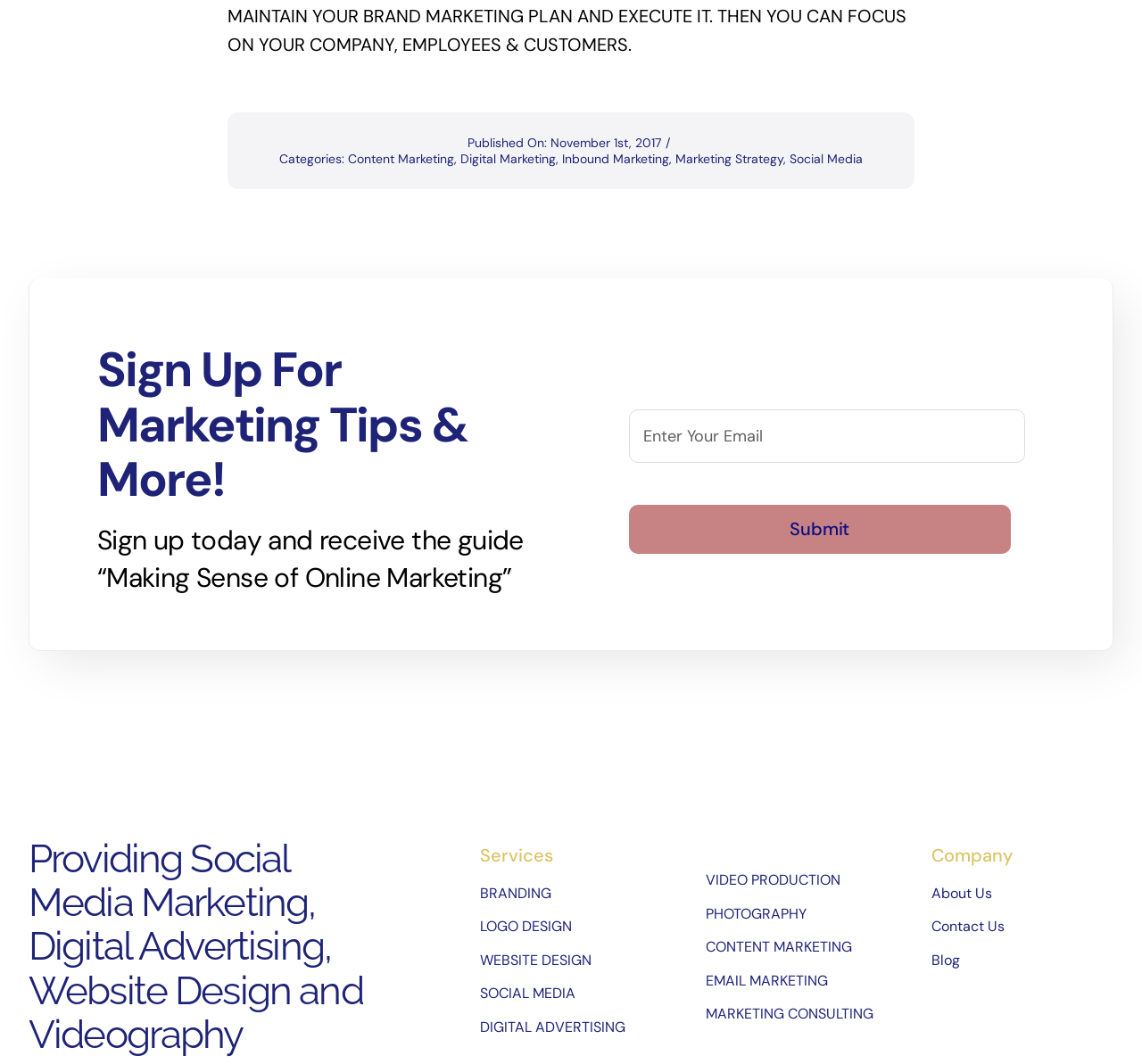Carefully examine the image and provide an in-depth answer to the question: What services does the company provide?

The services provided by the company can be found in the heading 'Providing Social Media Marketing, Digital Advertising, Website Design and Videography' and also in the navigation menu under 'Services' and 'Resources'.